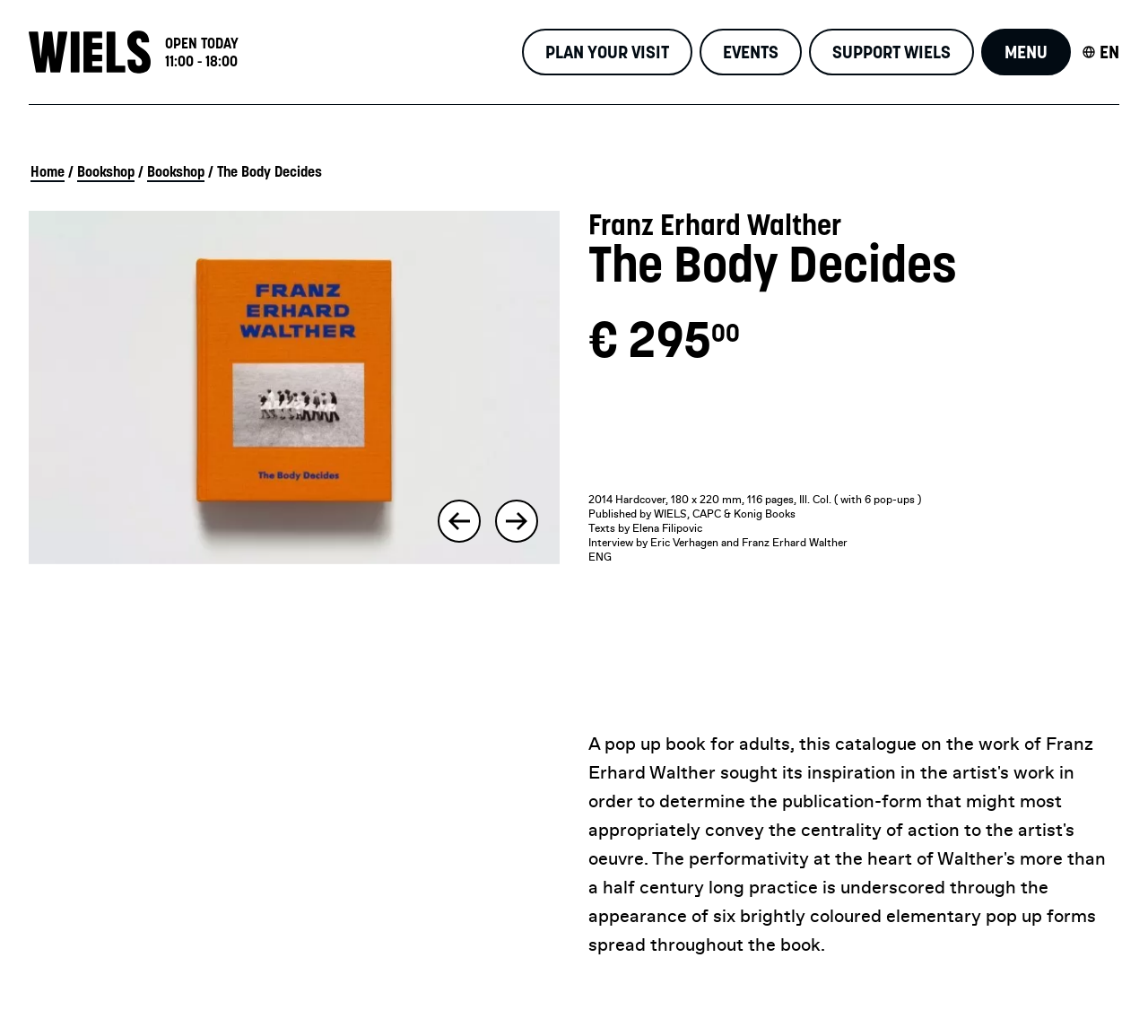Determine the bounding box coordinates of the element that should be clicked to execute the following command: "View the bookshop".

[0.067, 0.157, 0.117, 0.176]